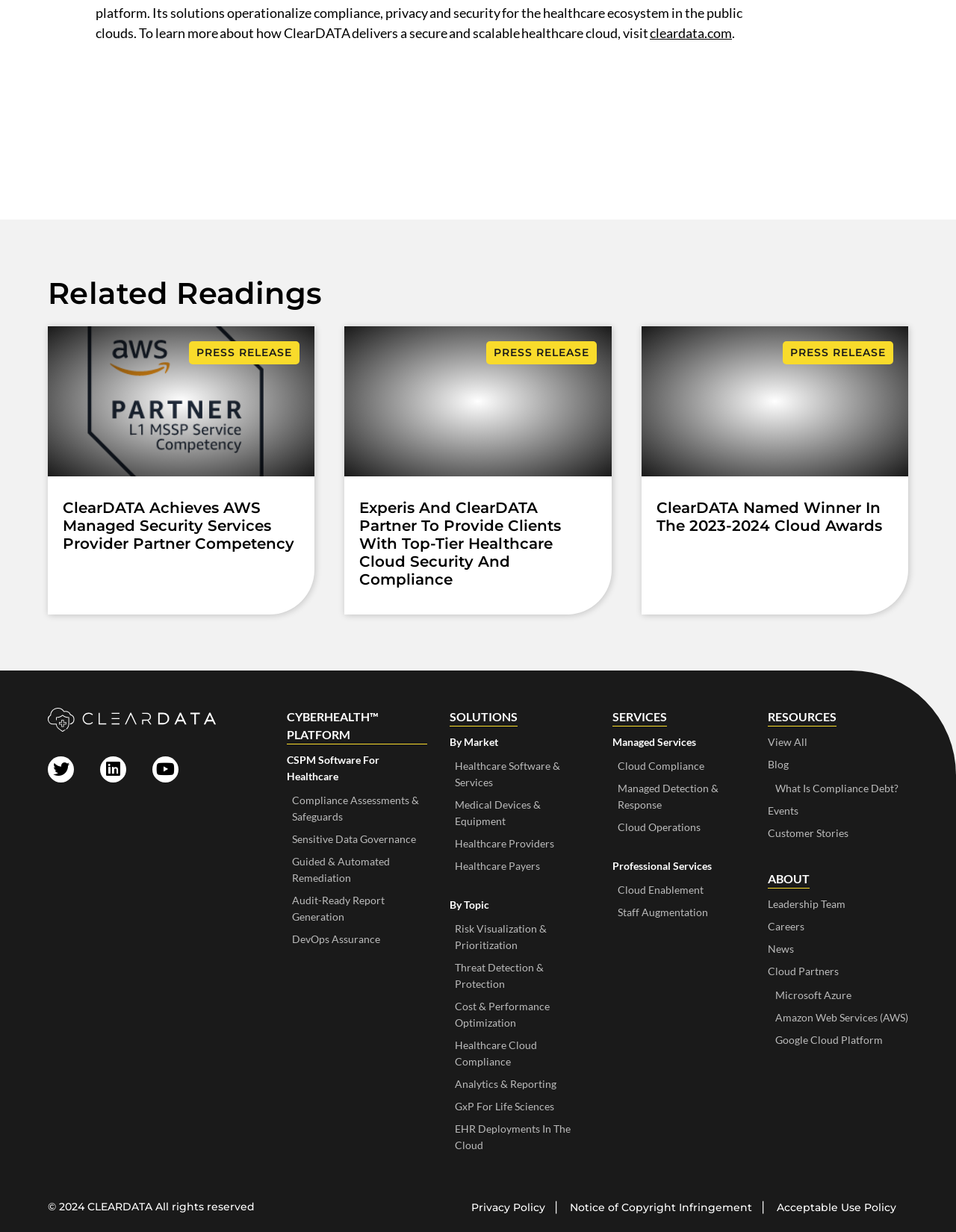What is the company name mentioned in the top-left corner?
Could you give a comprehensive explanation in response to this question?

The company name 'ClearDATA' is mentioned in the top-left corner of the webpage, which can be inferred from the image element with the text 'ClearDATA' and the link element with the text 'ClearDATA'.